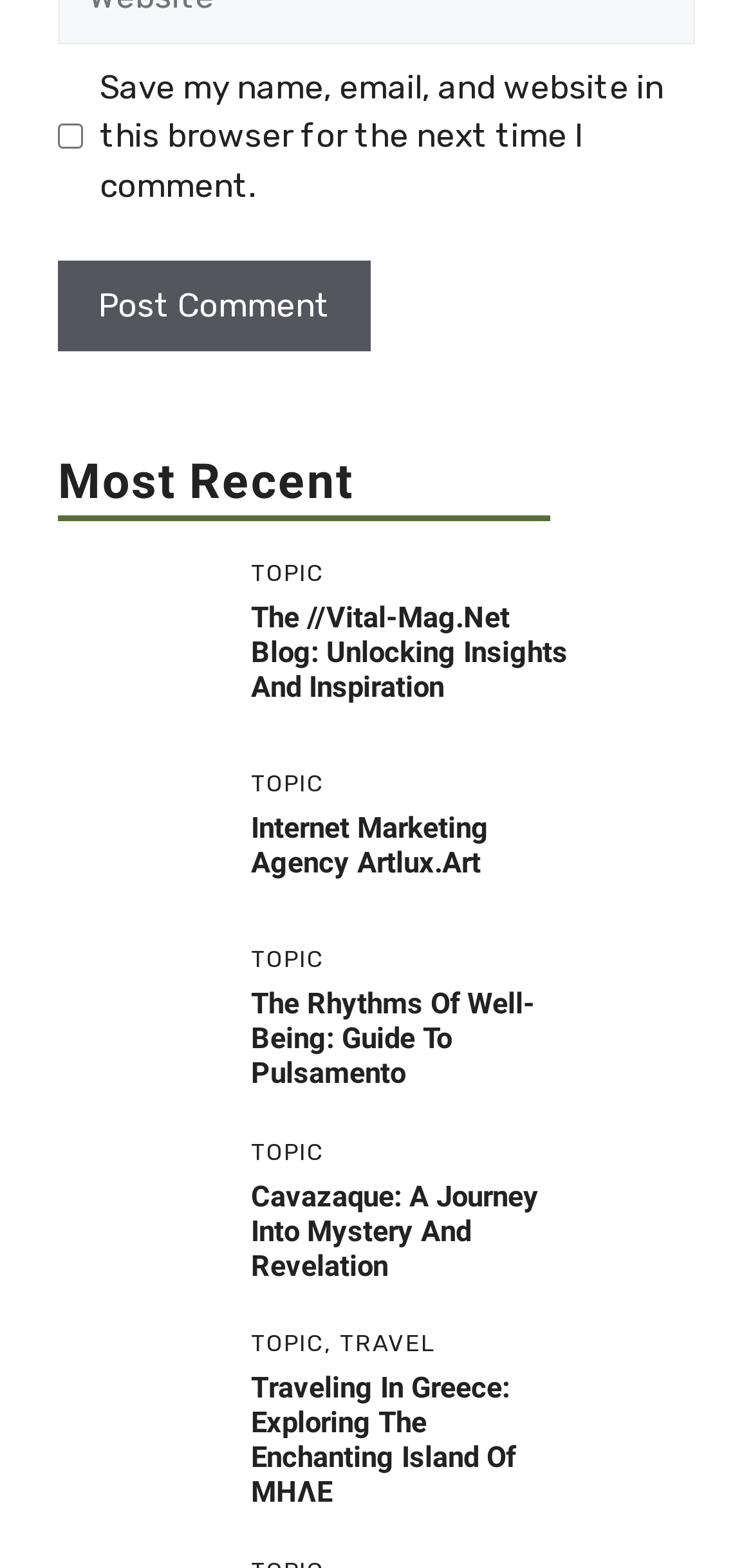How many links are below the 'Most Recent' heading?
Based on the screenshot, provide your answer in one word or phrase.

5